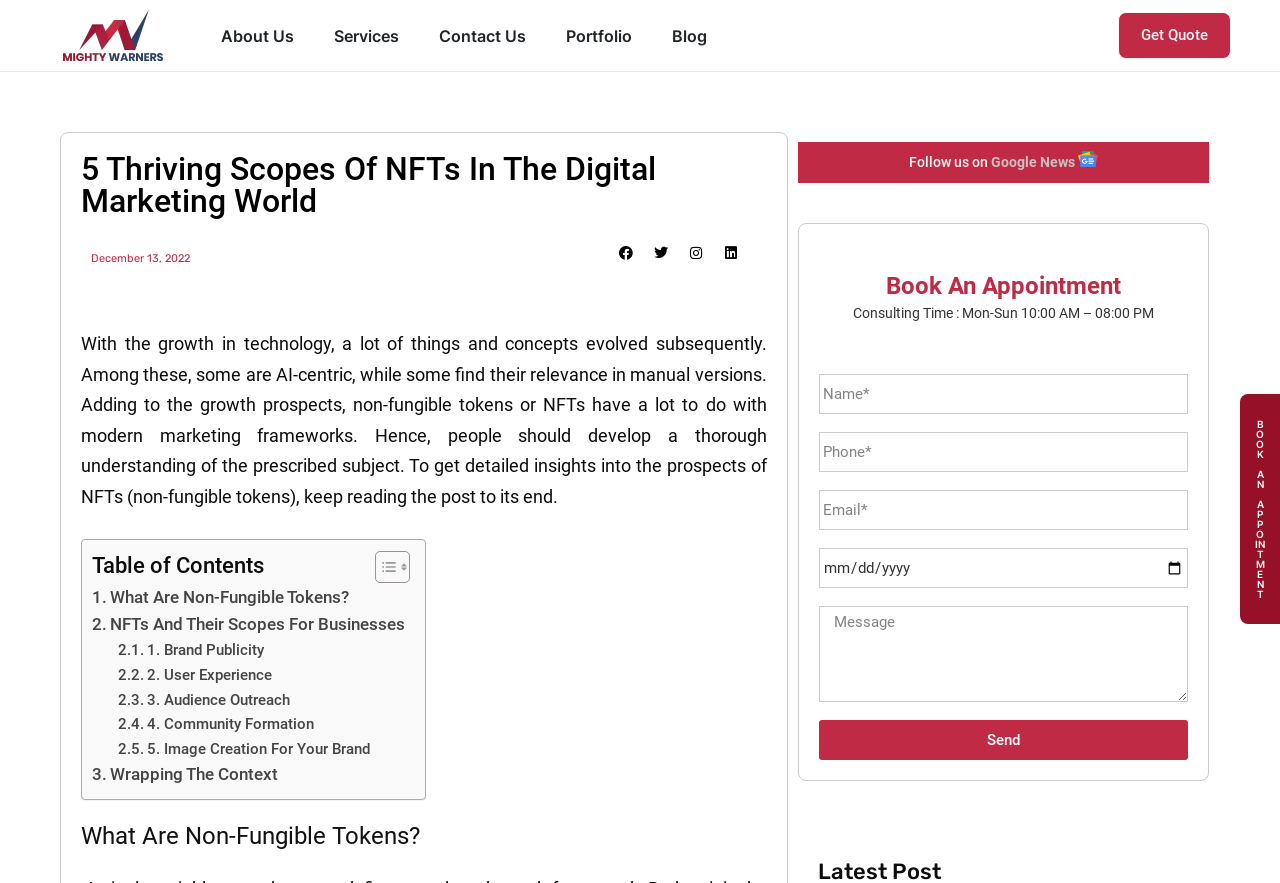Determine the bounding box coordinates of the clickable element necessary to fulfill the instruction: "Click the 'Get Quote' button". Provide the coordinates as four float numbers within the 0 to 1 range, i.e., [left, top, right, bottom].

[0.873, 0.014, 0.961, 0.067]